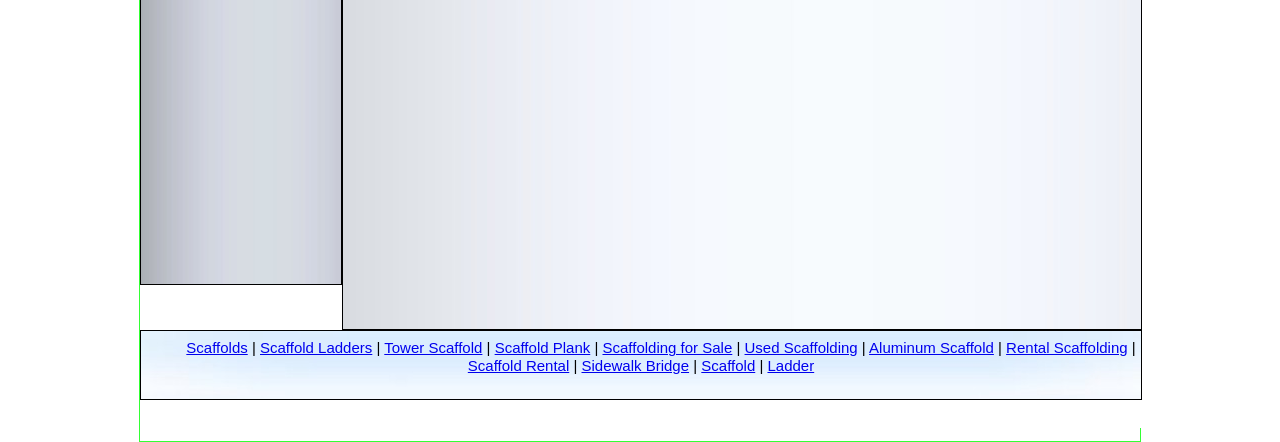Are there any non-scaffold related products on the webpage?
Refer to the screenshot and respond with a concise word or phrase.

Yes